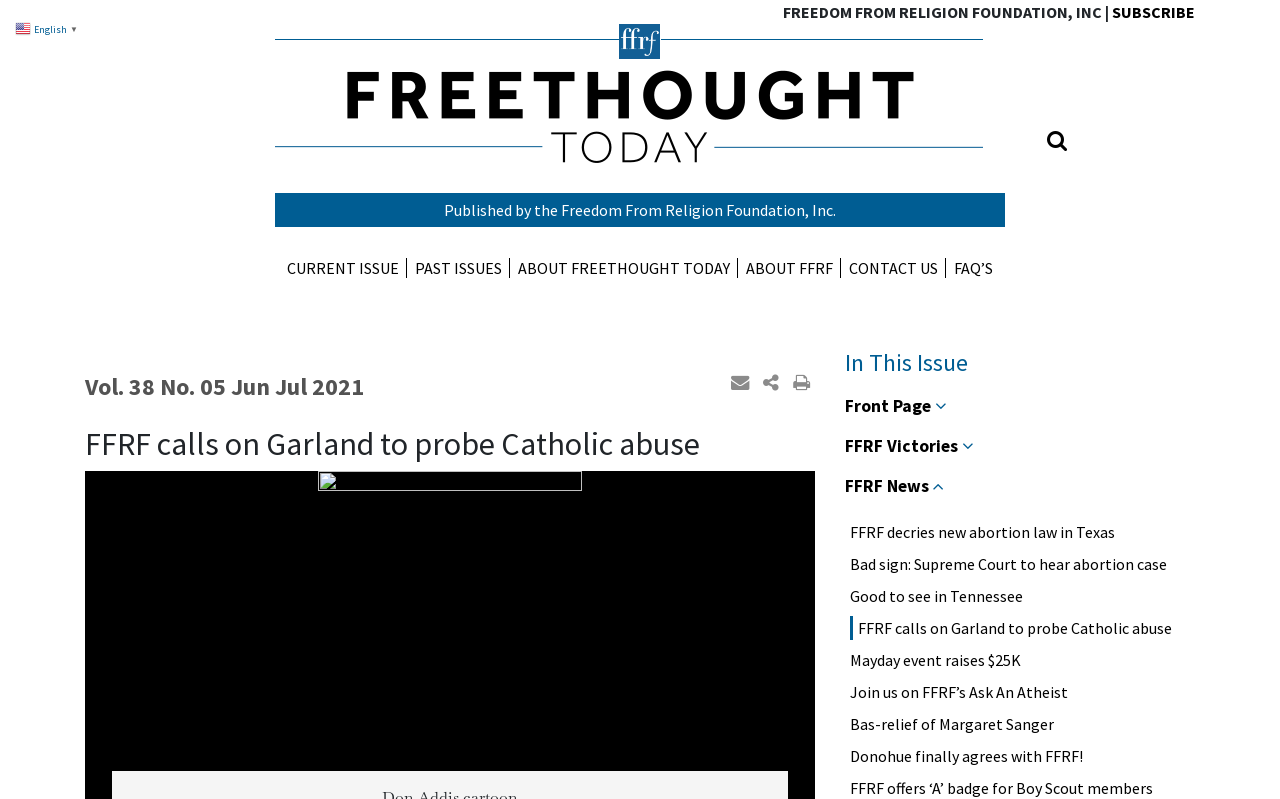From the webpage screenshot, predict the bounding box of the UI element that matches this description: "Good to see in Tennessee".

[0.664, 0.731, 0.799, 0.761]